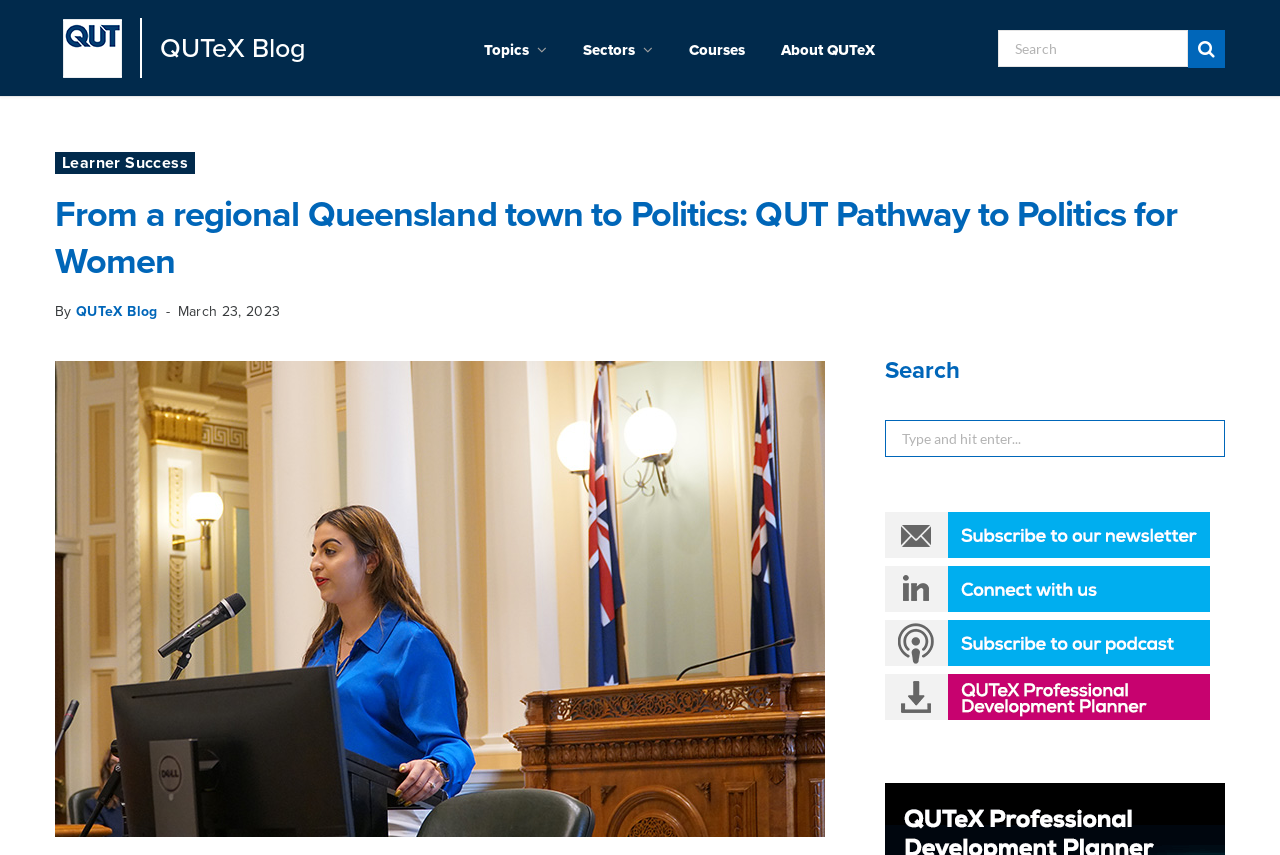Pinpoint the bounding box coordinates of the area that should be clicked to complete the following instruction: "Subscribe to QUTeX Newsletter". The coordinates must be given as four float numbers between 0 and 1, i.e., [left, top, right, bottom].

[0.691, 0.636, 0.945, 0.657]